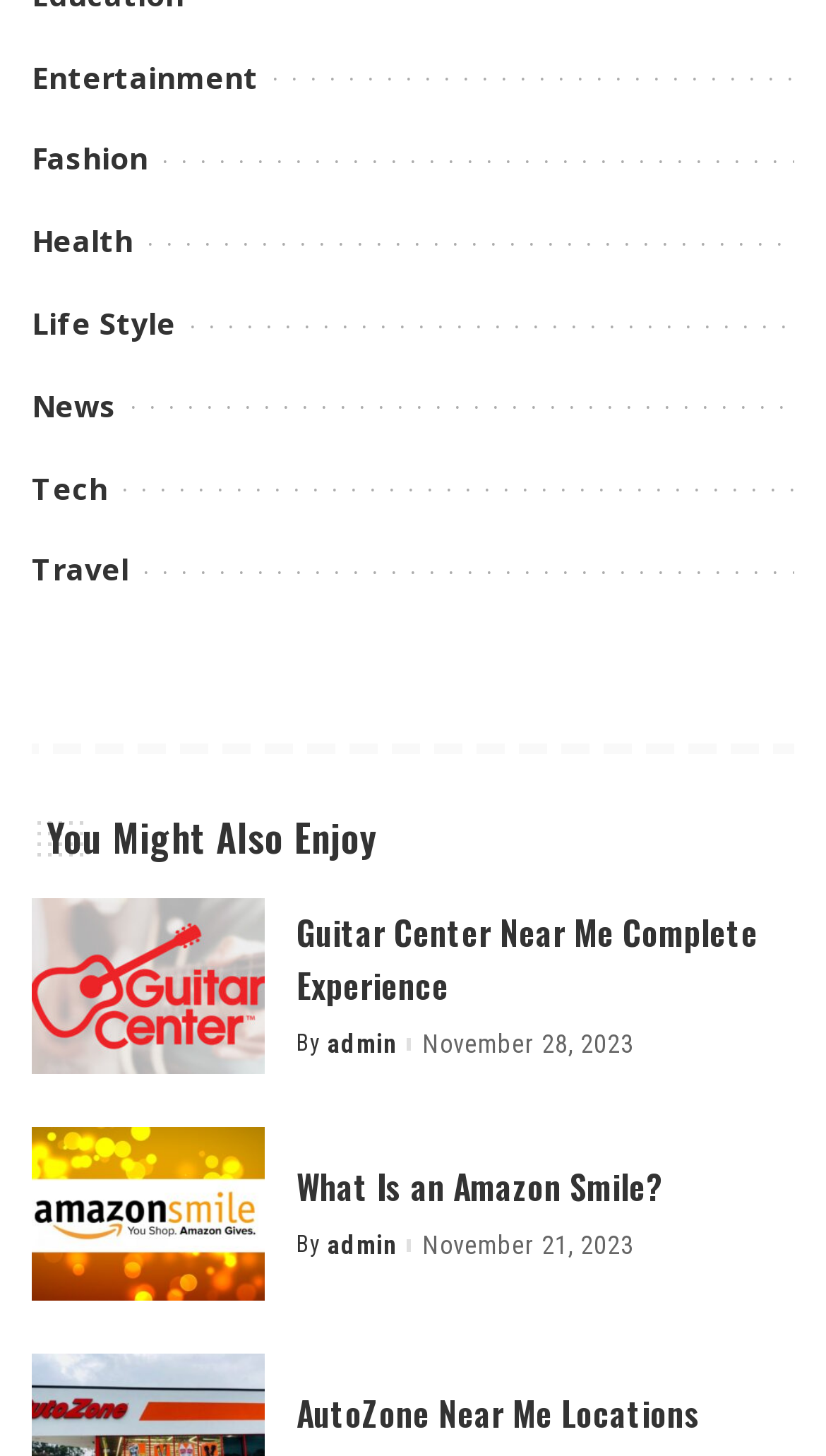Determine the bounding box coordinates for the area you should click to complete the following instruction: "Read about Guitar Center Near Me Complete Experience".

[0.359, 0.621, 0.962, 0.694]